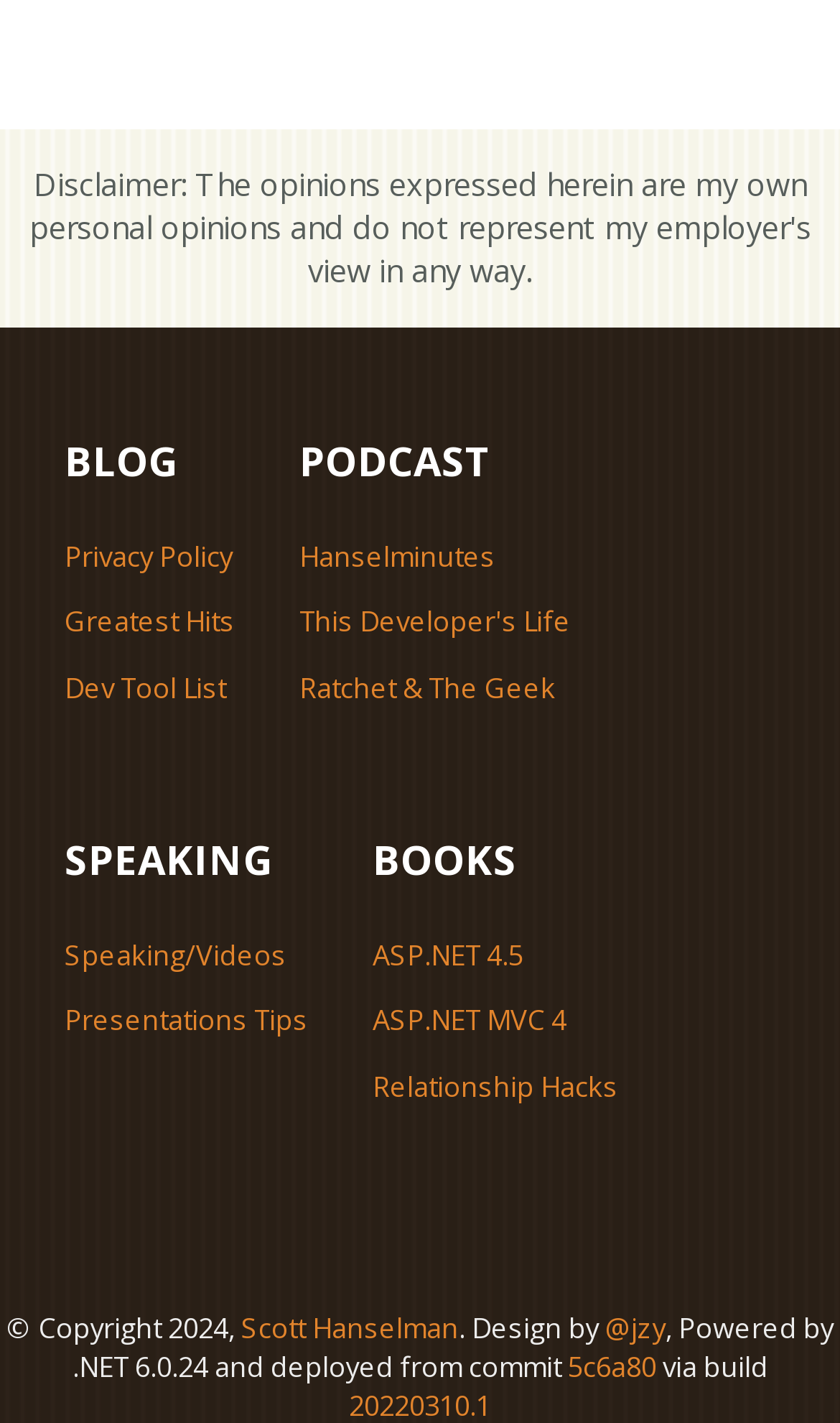Identify the bounding box coordinates of the region I need to click to complete this instruction: "explore books".

[0.444, 0.585, 0.736, 0.624]